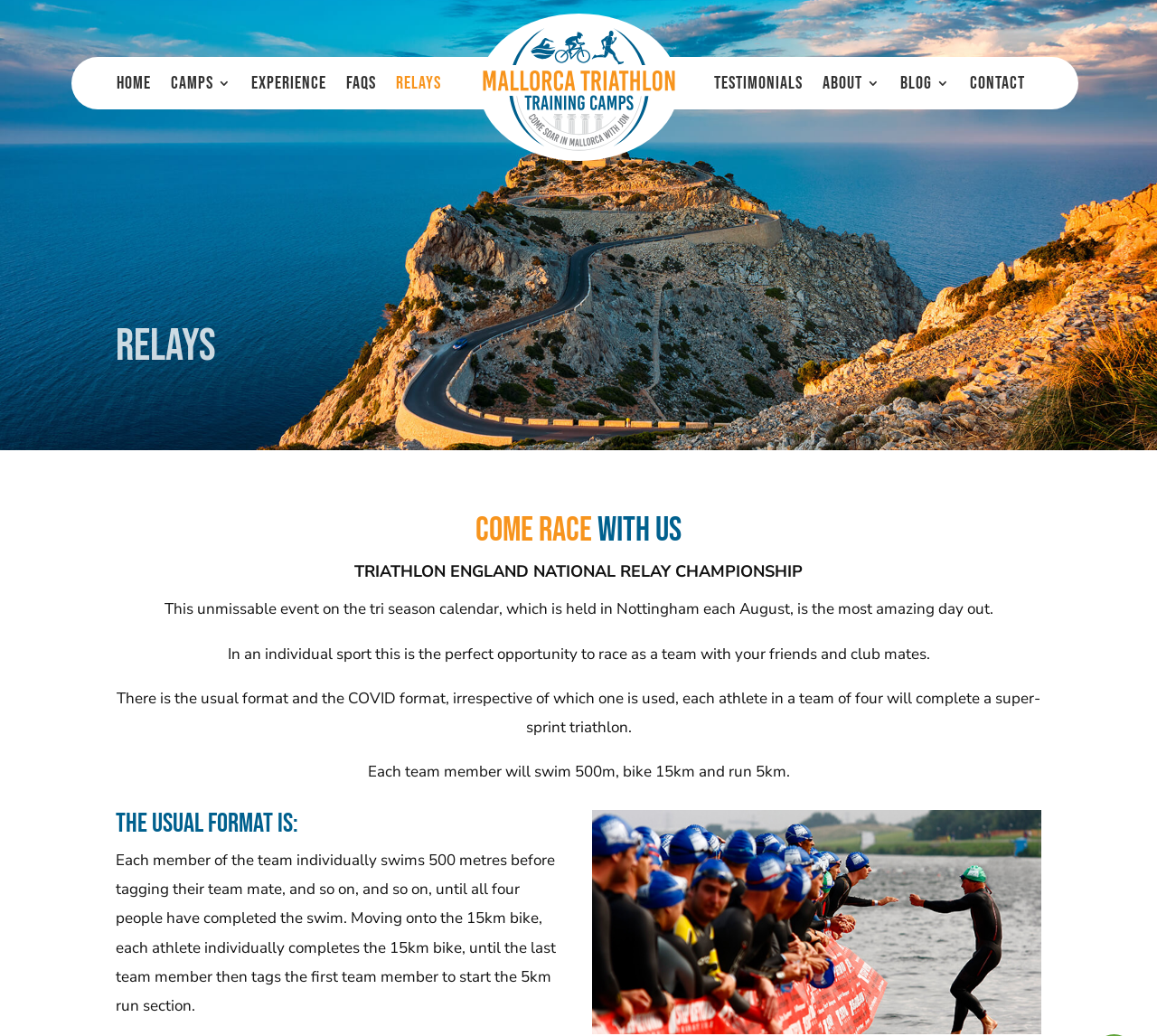Identify the bounding box coordinates necessary to click and complete the given instruction: "Click the Relays link".

[0.342, 0.074, 0.381, 0.105]